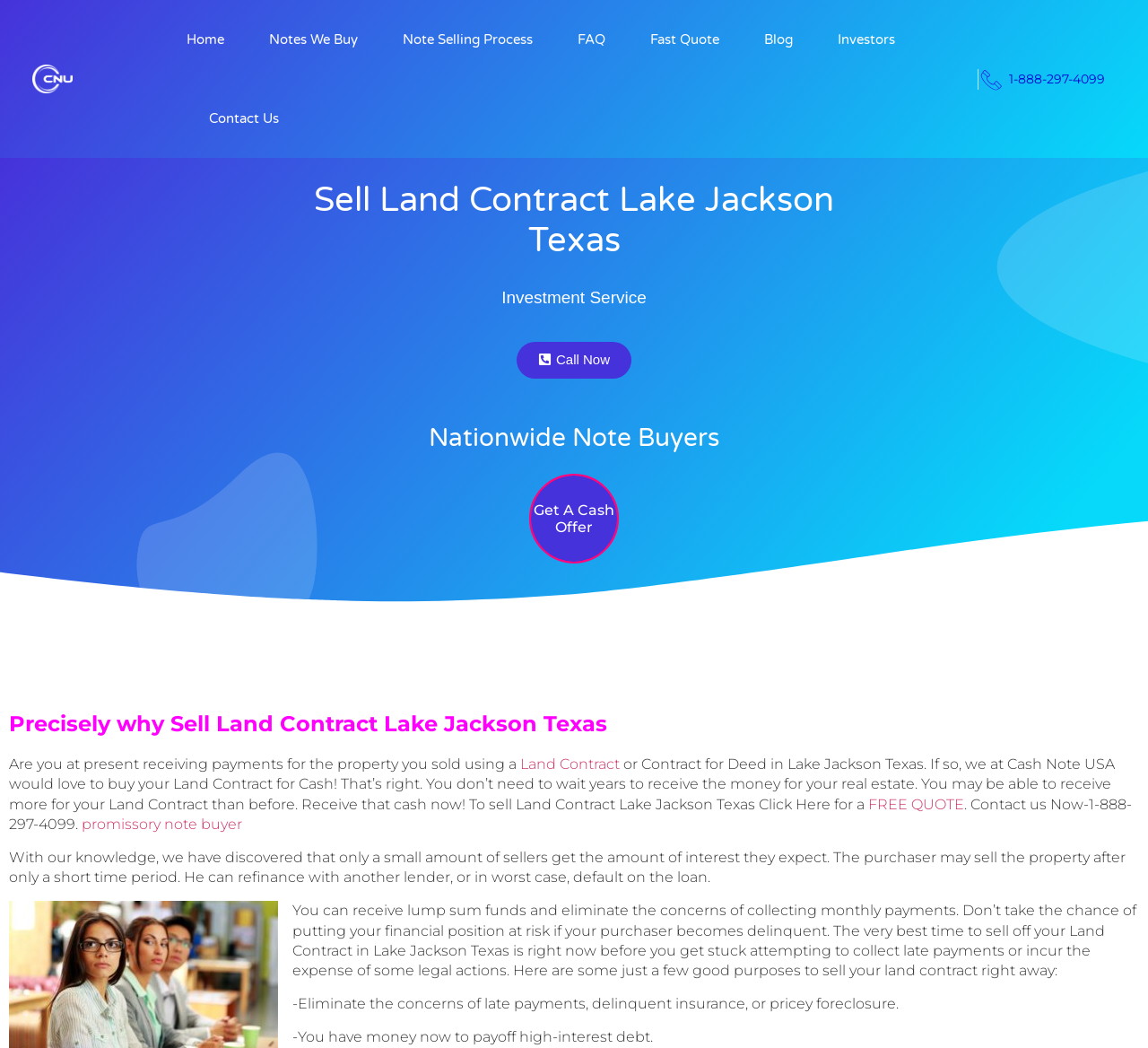Please identify the bounding box coordinates of the region to click in order to complete the given instruction: "Learn about Notes We Buy". The coordinates should be four float numbers between 0 and 1, i.e., [left, top, right, bottom].

[0.234, 0.0, 0.311, 0.075]